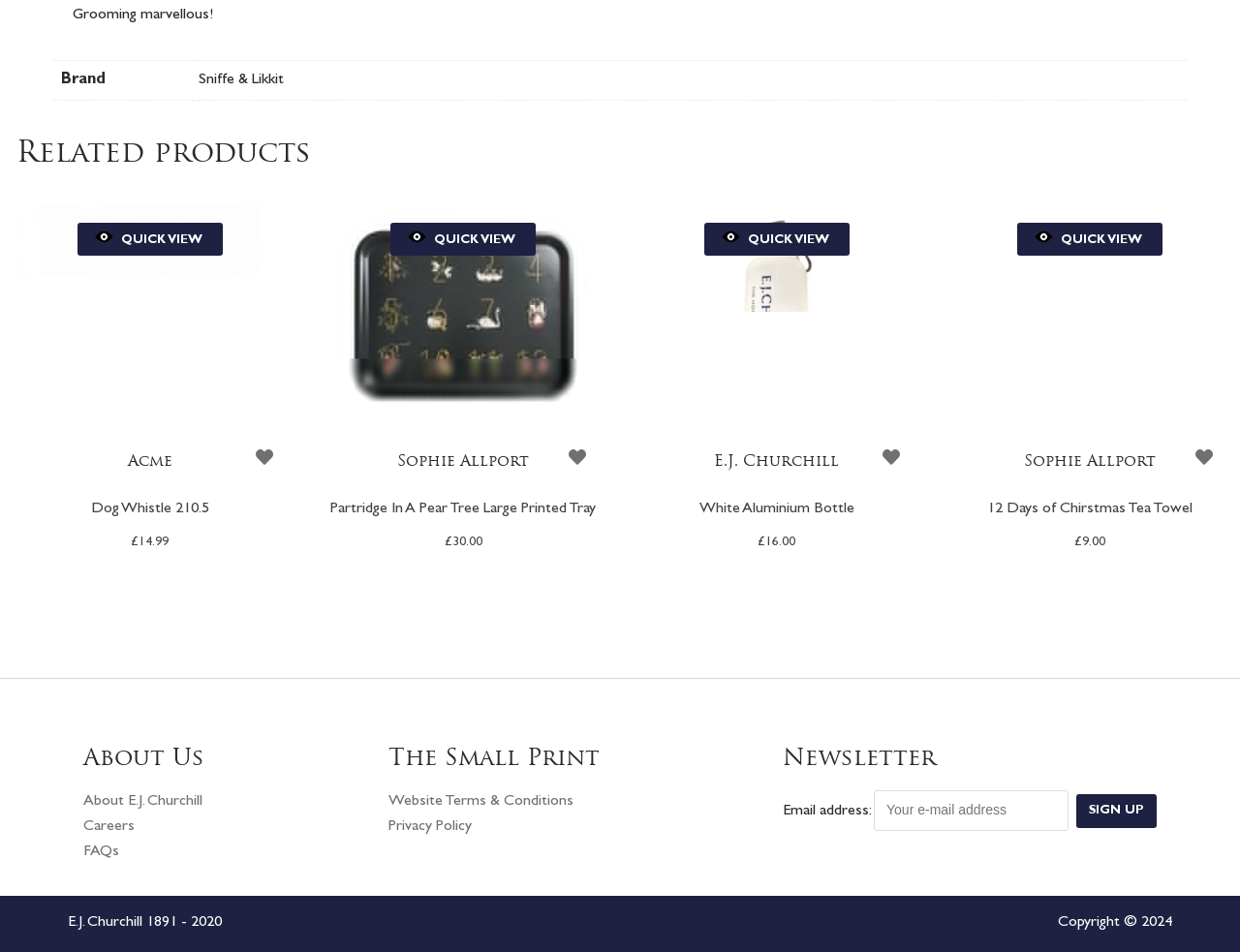Specify the bounding box coordinates of the element's region that should be clicked to achieve the following instruction: "Share on Facebook". The bounding box coordinates consist of four float numbers between 0 and 1, in the format [left, top, right, bottom].

None